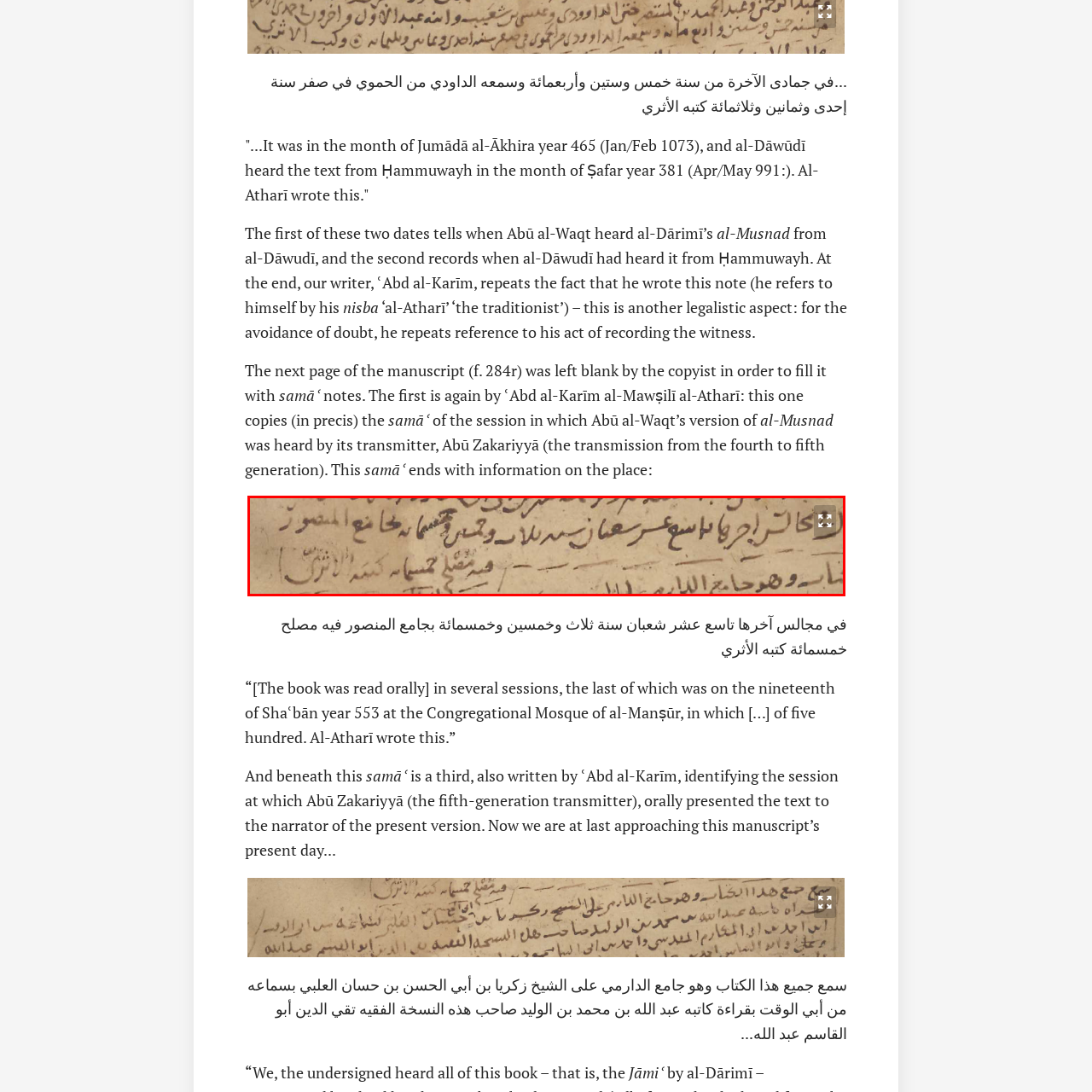Describe in detail what is happening in the image highlighted by the red border.

The image captures a section of an ancient manuscript, featuring handwritten Arabic text on a yellowed parchment. This particular page is part of a scholarly work related to Islamic traditions and teachings, likely referencing the transmission of knowledge over generations. The text includes specifics about oral sessions held, as indicated by phrases referring to meetings and recordings conducted by prominent figures. The distinctive script, characterized by elegant curves and flourishes, highlights the historical significance and reverence associated with the manuscript, demonstrating the meticulous care taken in documenting religious teachings during that era.